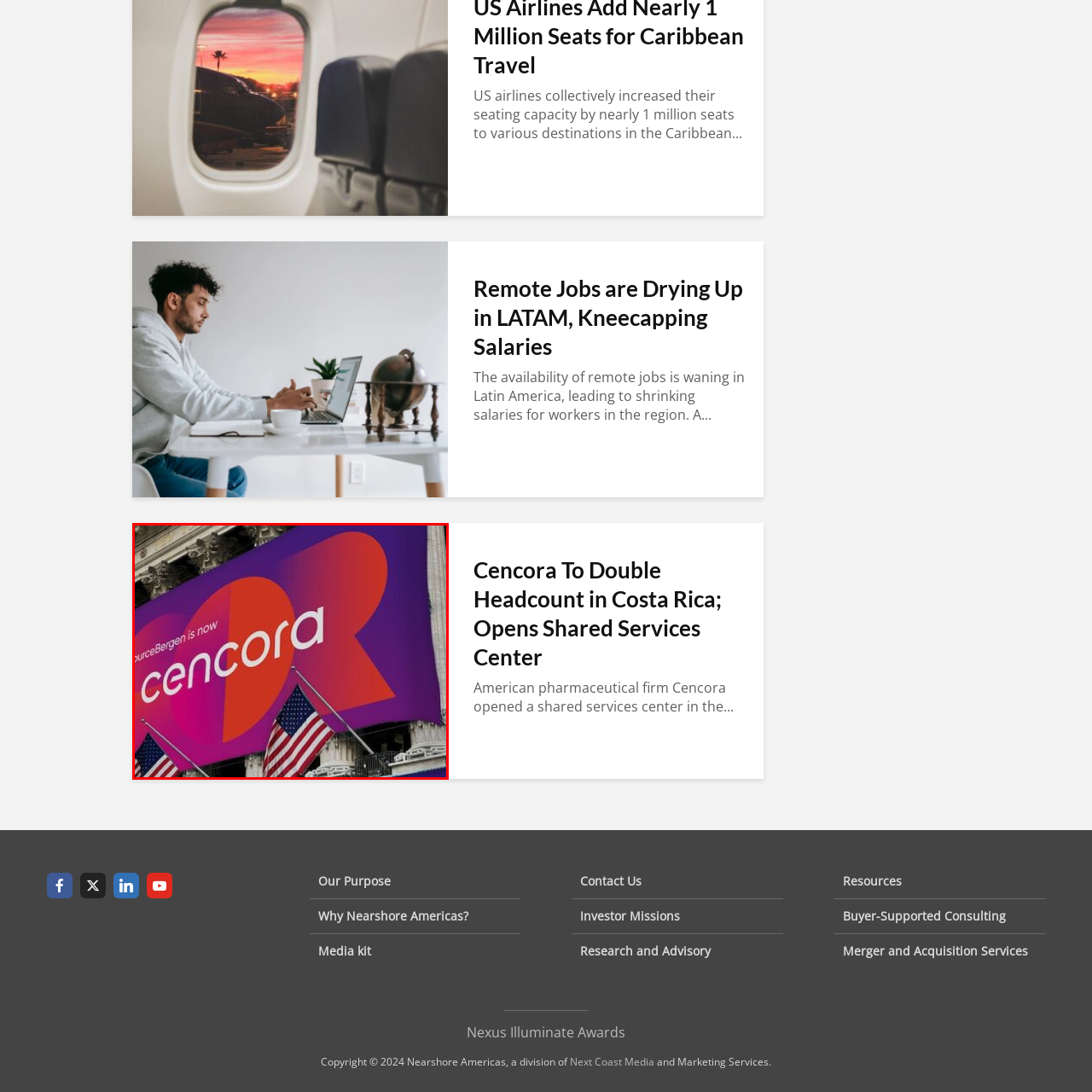What is the name of the pharmaceutical company?
Examine the portion of the image surrounded by the red bounding box and deliver a detailed answer to the question.

The name of the pharmaceutical company is Cencora because the caption states that the image features a vibrant banner prominently displaying the rebranding of the pharmaceutical company Cencora, formerly known as SourceBergen.